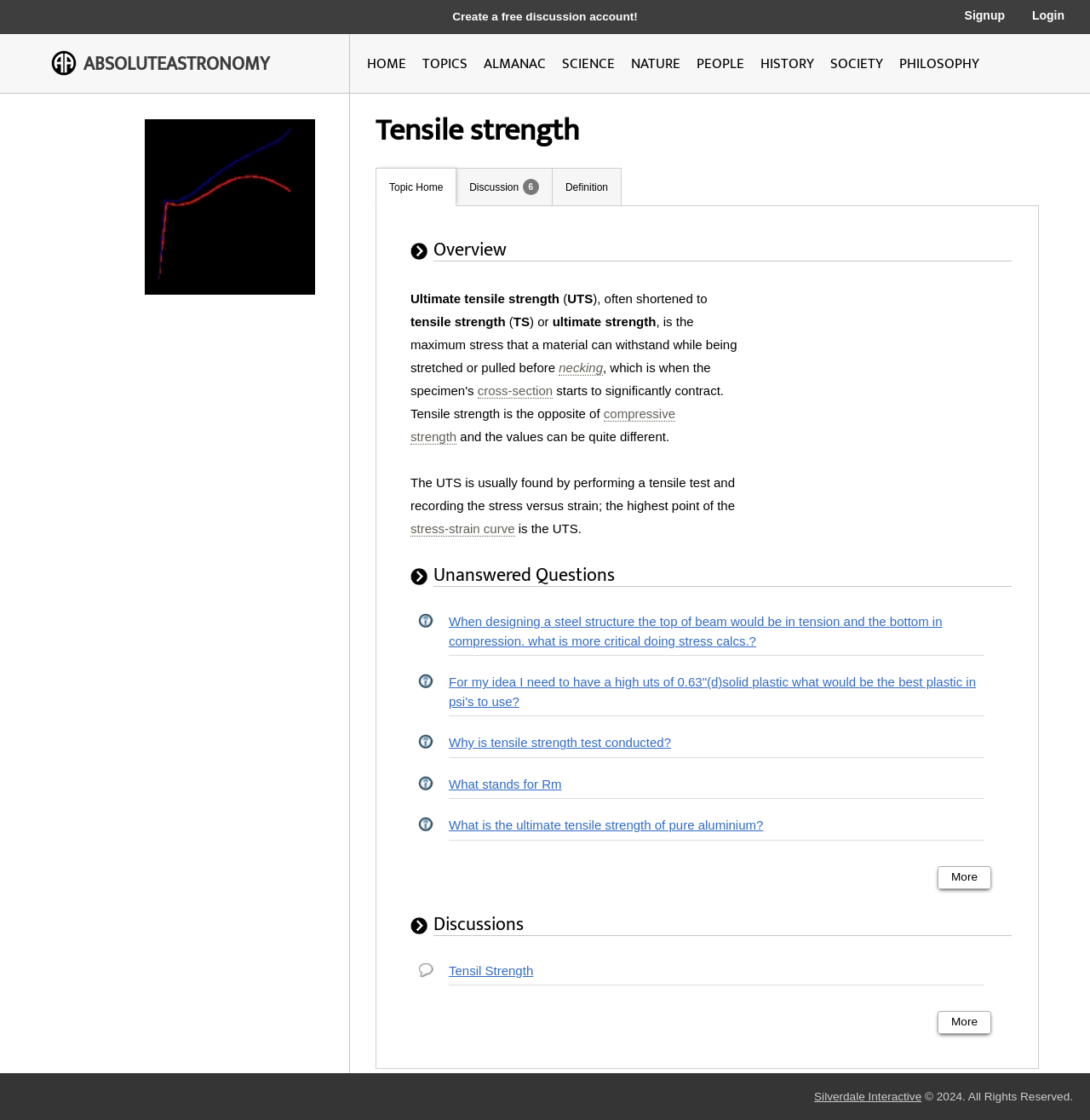Offer a detailed explanation of the webpage layout and contents.

This webpage is about tensile strength, a concept in materials science. At the top, there are three links to create a discussion account, sign up, and log in, followed by a logo image and a navigation menu with links to various topics, including home, topics, almanac, science, nature, people, history, society, and philosophy.

Below the navigation menu, there is a large image, and to its right, a heading "Tensile strength" in bold font. Underneath, there are three links: "Topic Home", "Discussion 6", and "Definition". 

The main content of the webpage is a detailed explanation of tensile strength, which is the maximum stress a material can withstand before breaking. The text is divided into paragraphs, with links to related concepts such as "necking", "cross-section", "compressive strength", and "stress-strain curve". There are also several images scattered throughout the text.

On the right side of the webpage, there are several sections, including "Unanswered Questions" with links to related discussions, and "Discussions" with links to various topics related to tensile strength. At the bottom, there is a copyright notice and a link to "Silverdale Interactive".

Overall, the webpage provides a comprehensive overview of tensile strength, with detailed explanations, images, and links to related topics and discussions.